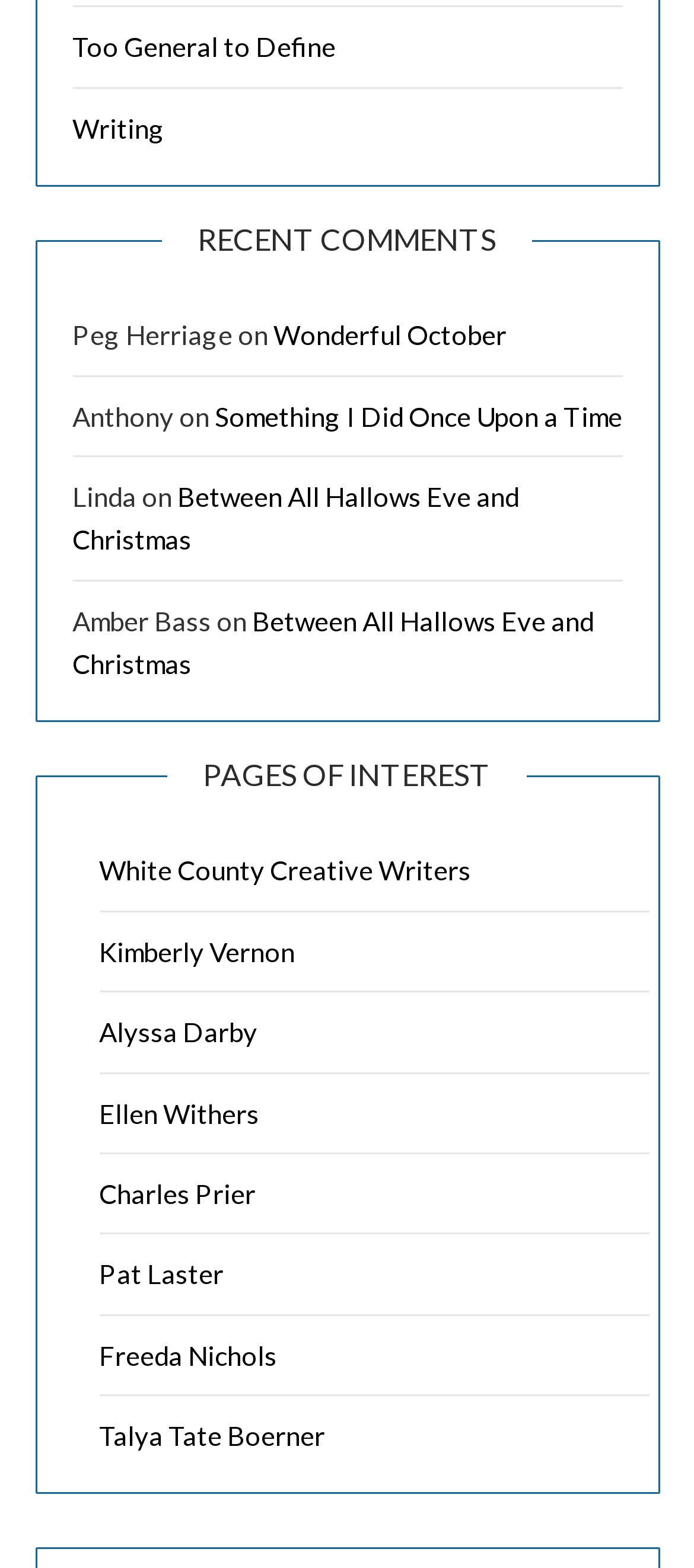What is the title of the last link under the 'PAGES OF INTEREST' heading?
Please answer the question with a detailed response using the information from the screenshot.

The last link under the 'PAGES OF INTEREST' heading is located at the bottom of the webpage, and its title is 'Talya Tate Boerner', which is a link element.